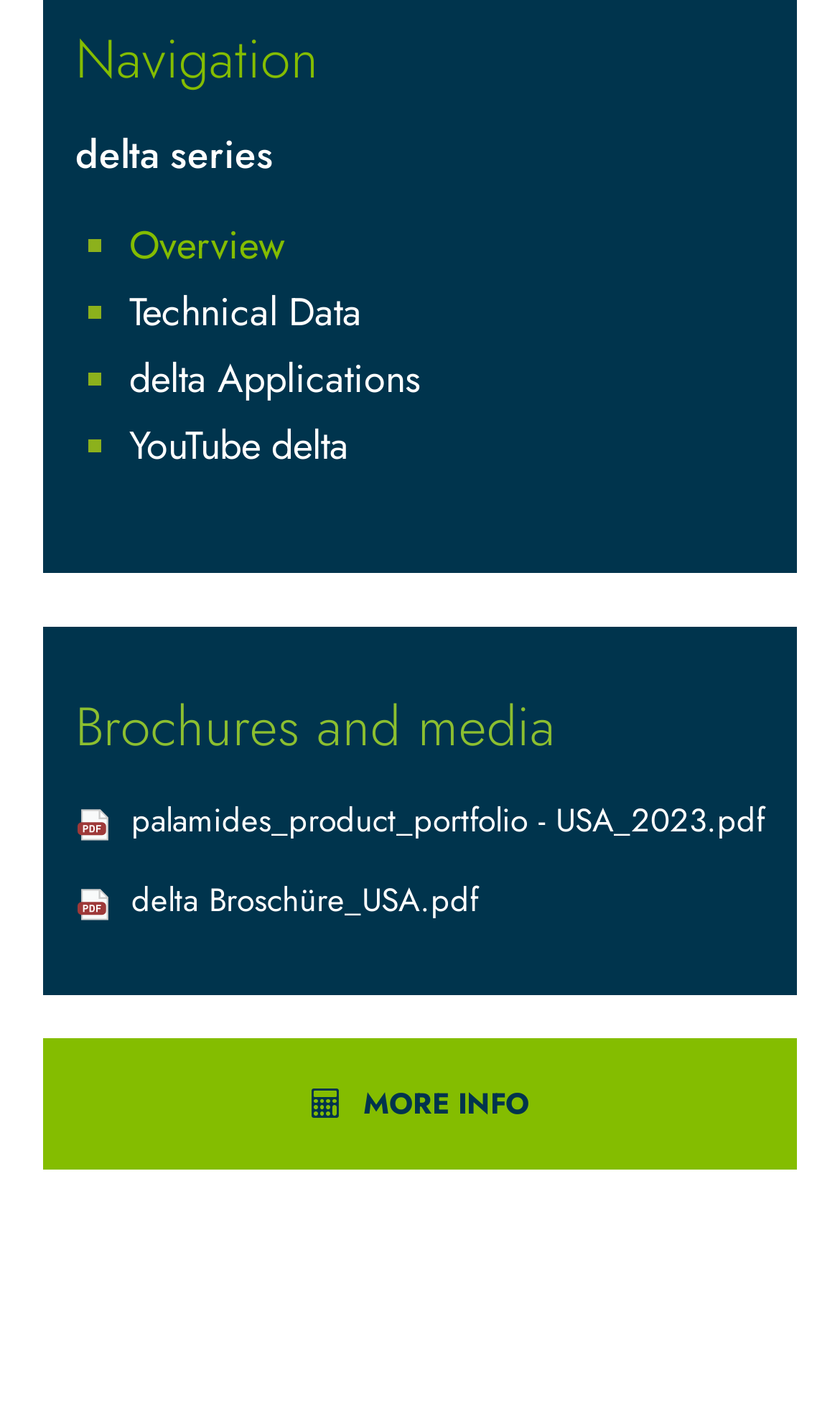With reference to the image, please provide a detailed answer to the following question: What is the name of the first brochure?

I looked at the links under the 'Brochures and media' heading and found the first brochure to be 'palamides_product_portfolio - USA_2023.pdf'.